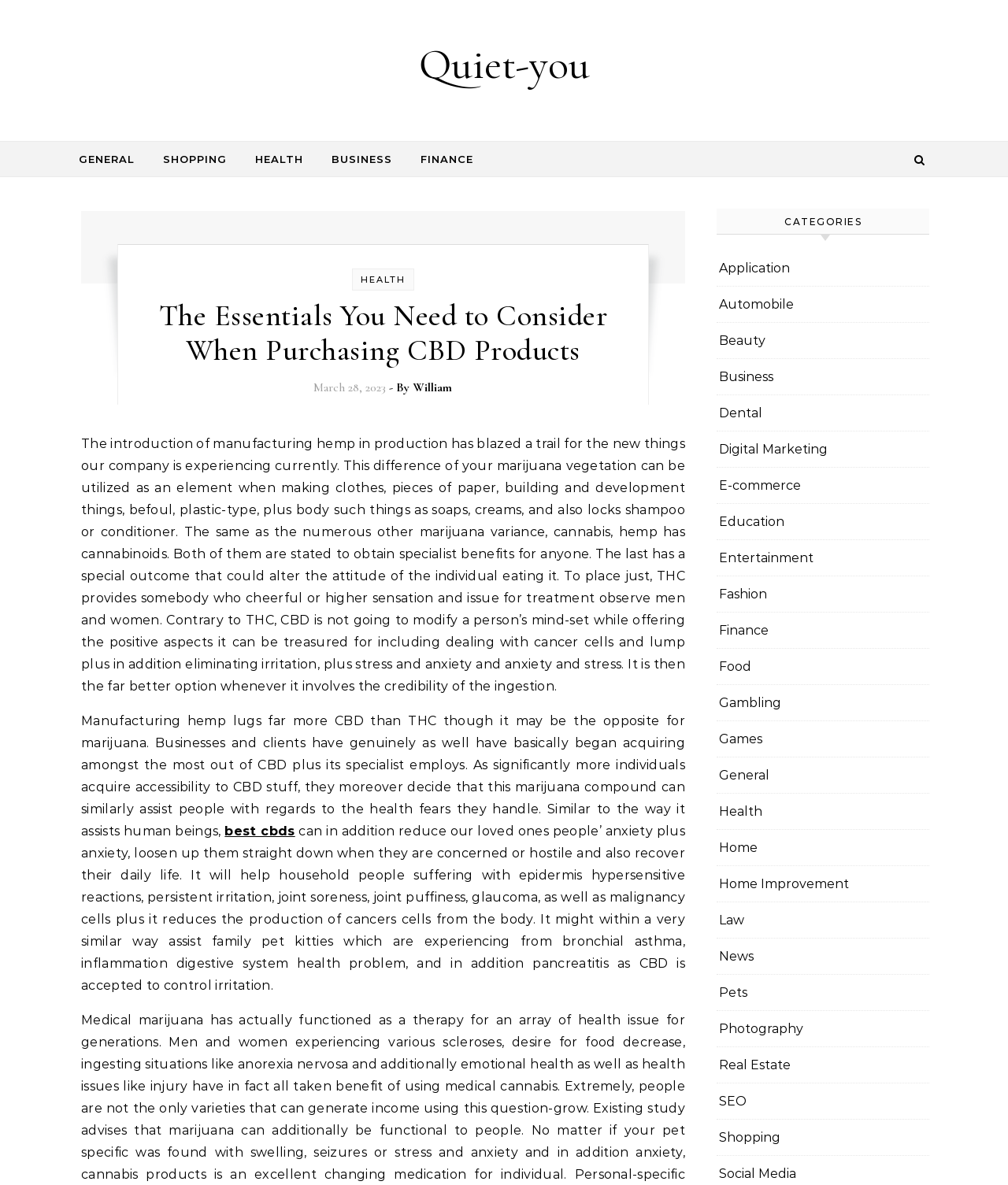Locate the bounding box coordinates of the area you need to click to fulfill this instruction: 'Browse the 'FINANCE' category'. The coordinates must be in the form of four float numbers ranging from 0 to 1: [left, top, right, bottom].

[0.405, 0.12, 0.47, 0.149]